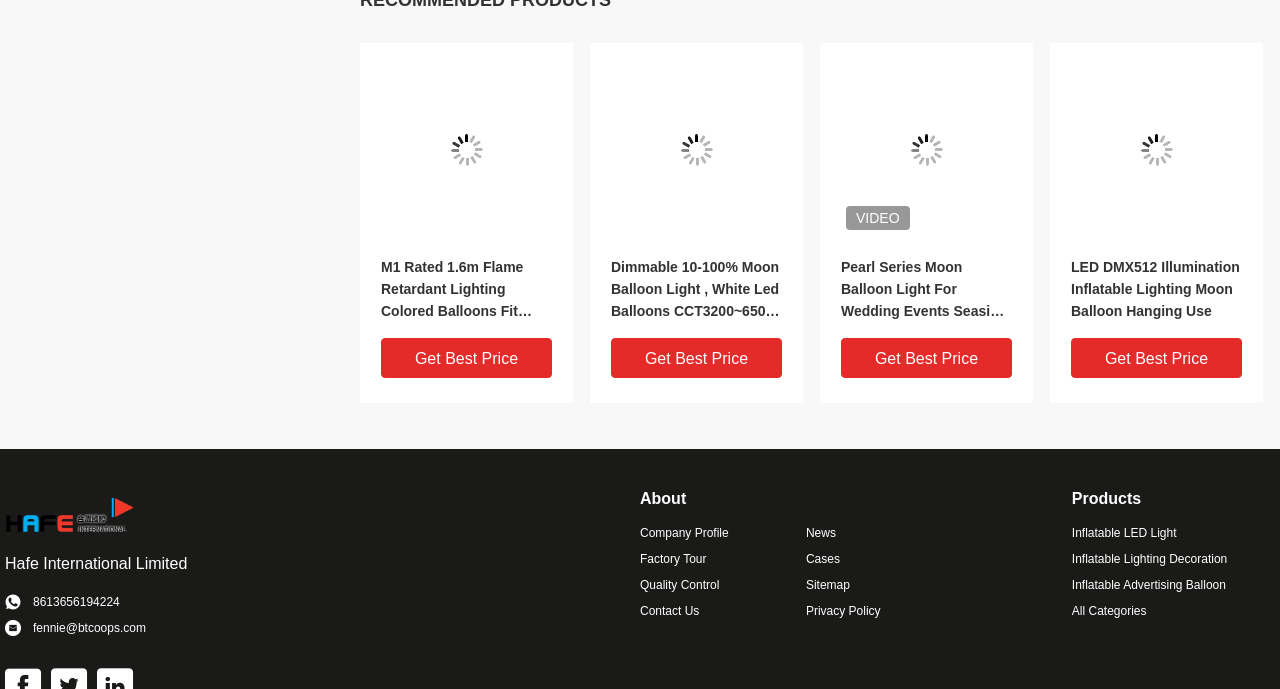Give the bounding box coordinates for the element described by: "fennie@btcoops.com".

[0.004, 0.898, 0.422, 0.925]